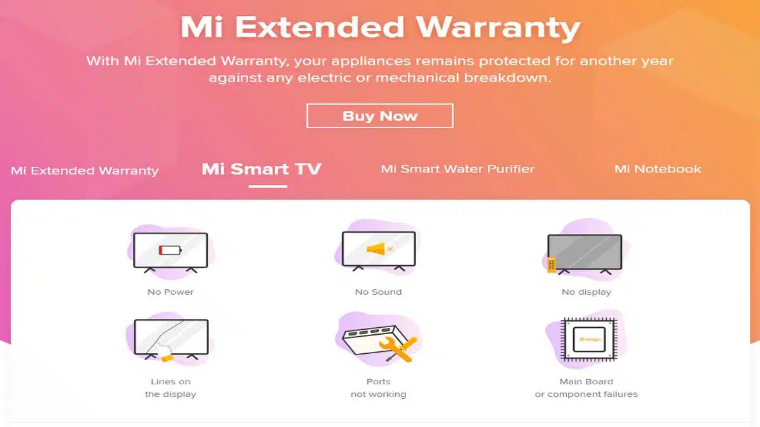Please answer the following question using a single word or phrase: 
What is the purpose of the icons?

Illustrate common issues